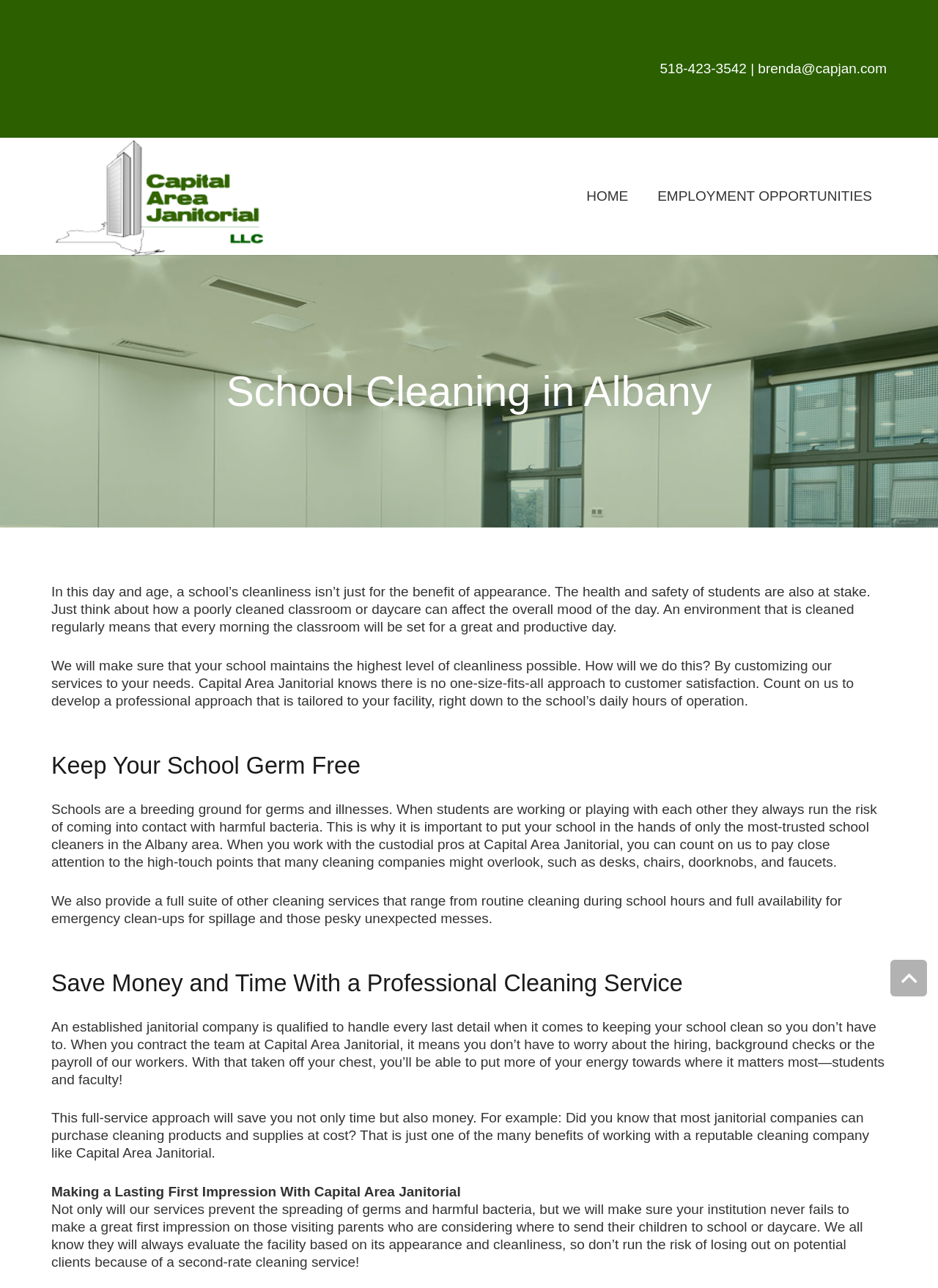Determine the bounding box for the UI element as described: "Employment Opportunities". The coordinates should be represented as four float numbers between 0 and 1, formatted as [left, top, right, bottom].

[0.685, 0.107, 0.945, 0.198]